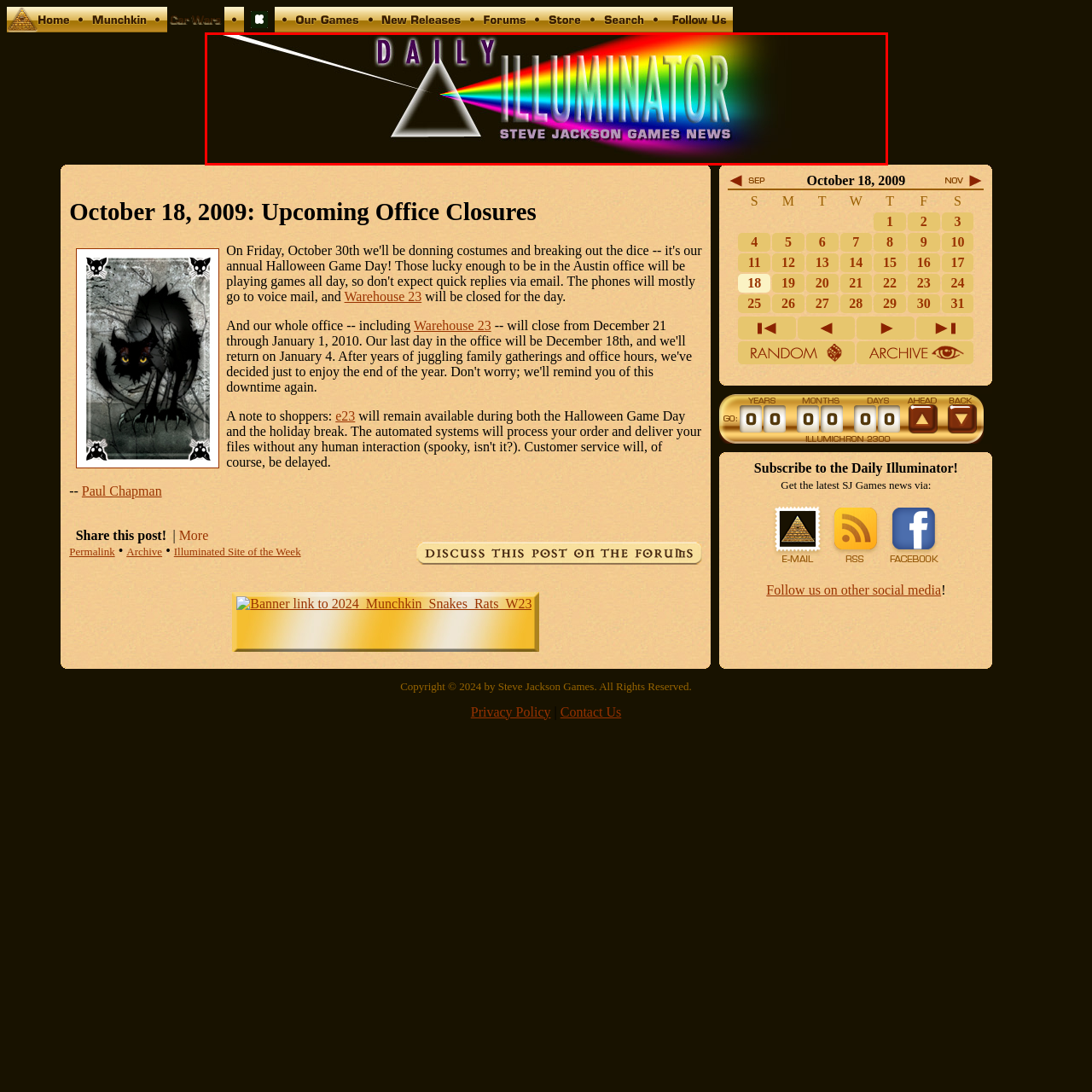Describe in detail the visual elements within the red-lined box.

The image features the logo for the "Daily Illuminator," a newsletter associated with Steve Jackson Games. The logo showcases a triangle projecting a vibrant spectrum of colors, reminiscent of light passing through a prism, with the name "DAILY ILLUMINATOR" prominently displayed in stylized, bold lettering. Below the main title, in a smaller font, it says "STEVE JACKSON GAMES NEWS," indicating its affiliation with the popular gaming company. The overall design employs a dark background to enhance the colorful and eye-catching elements of the logo, suggesting a focus on creativity and fun in the gaming community.